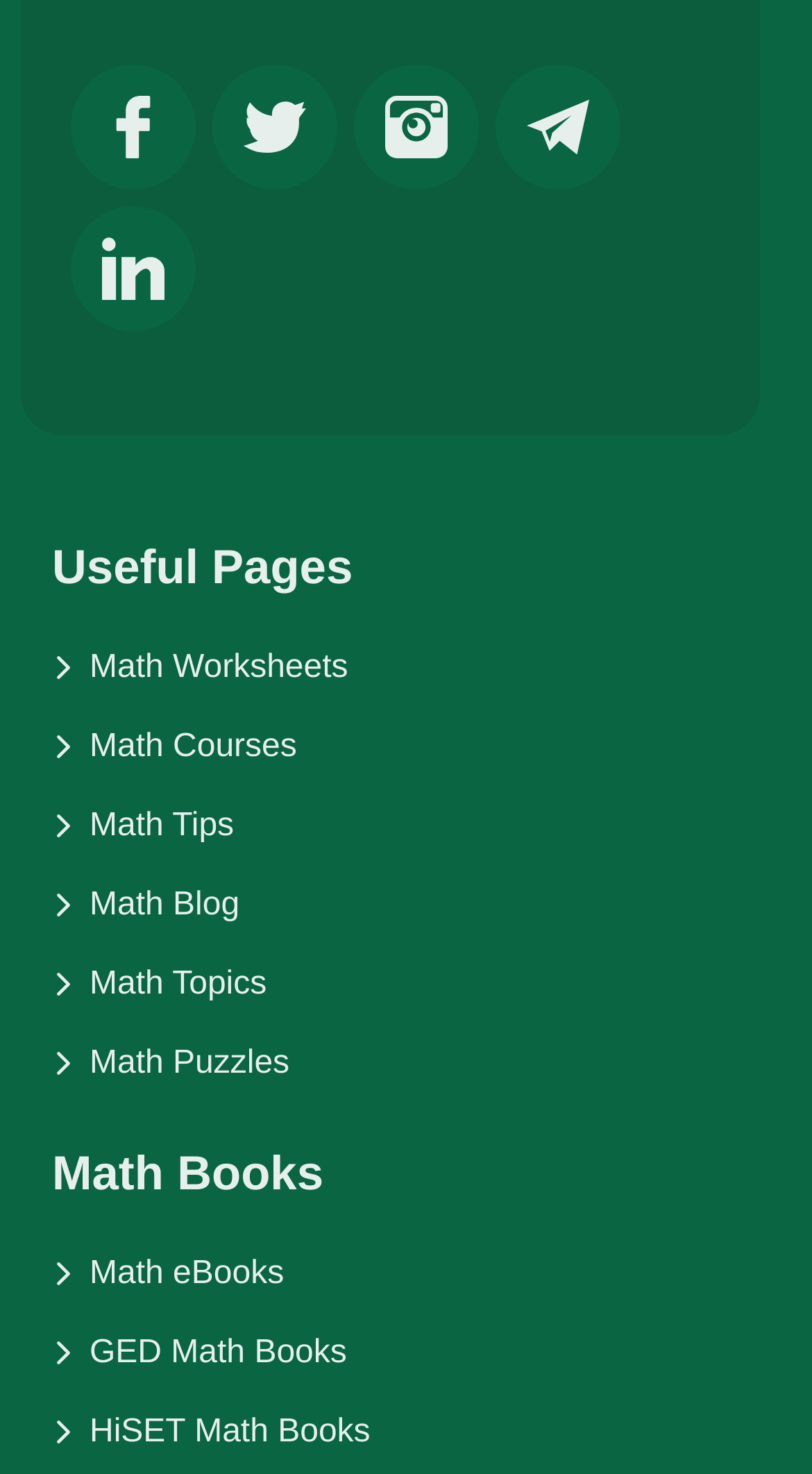Determine the bounding box coordinates of the region to click in order to accomplish the following instruction: "Visit Facebook". Provide the coordinates as four float numbers between 0 and 1, specifically [left, top, right, bottom].

[0.087, 0.043, 0.241, 0.128]